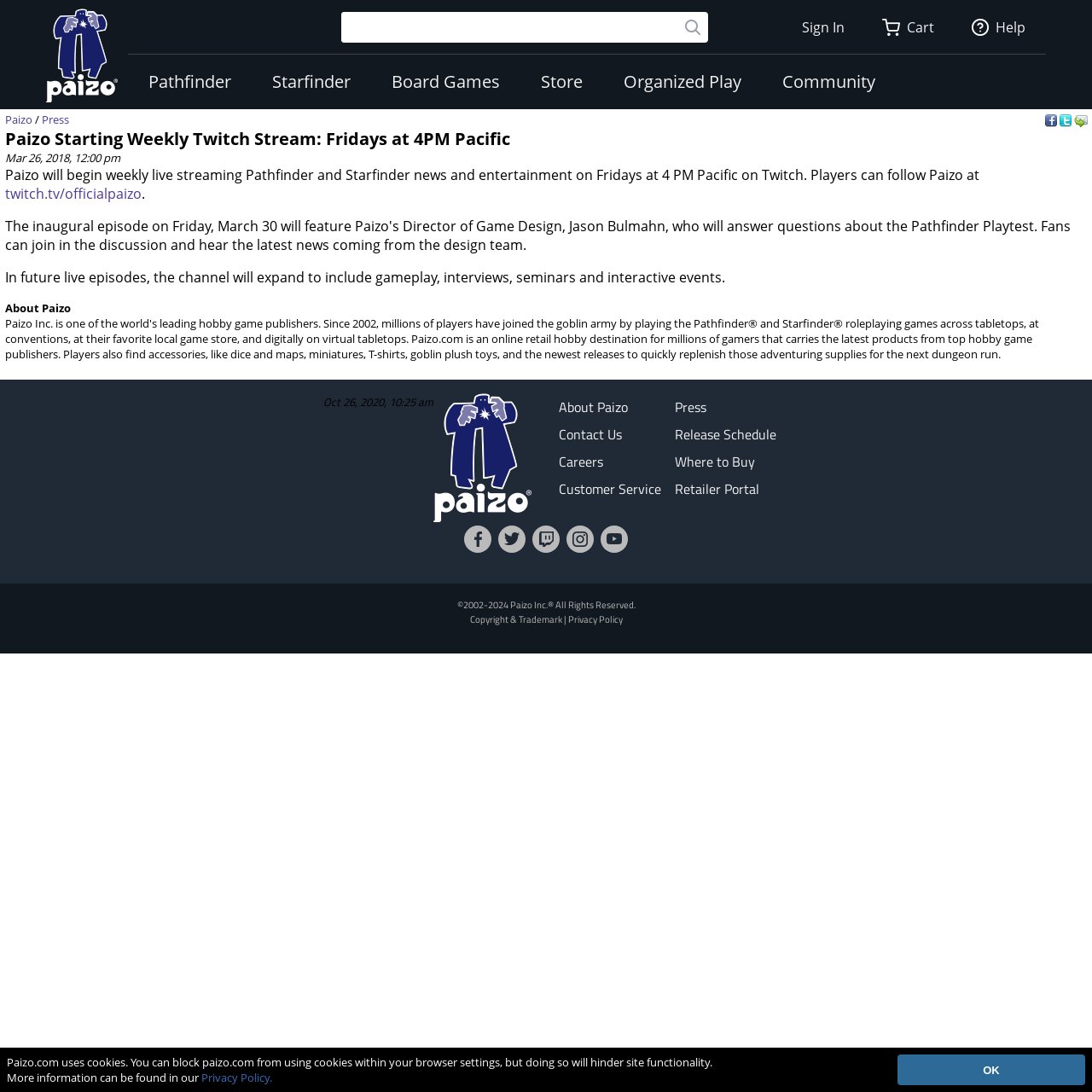Please identify the bounding box coordinates of the region to click in order to complete the given instruction: "Search for something". The coordinates should be four float numbers between 0 and 1, i.e., [left, top, right, bottom].

[0.312, 0.011, 0.621, 0.039]